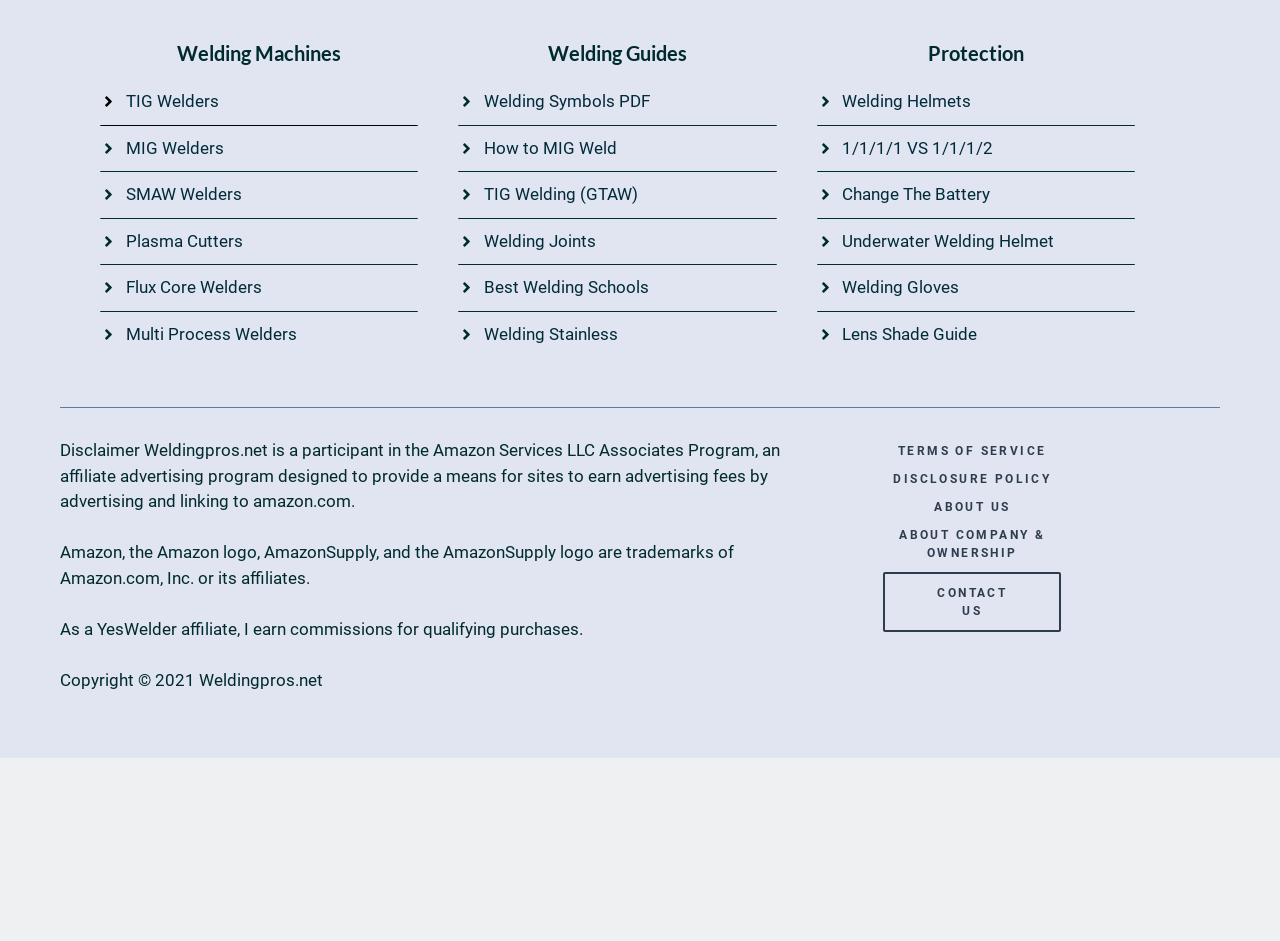What is the purpose of the 'Protection' section?
Answer the question with a thorough and detailed explanation.

The links listed under 'Protection' include 'Welding Helmets', 'Welding Gloves', and 'Lens Shade Guide', which imply that this section is focused on providing information about safety equipment and protection gear for welding.